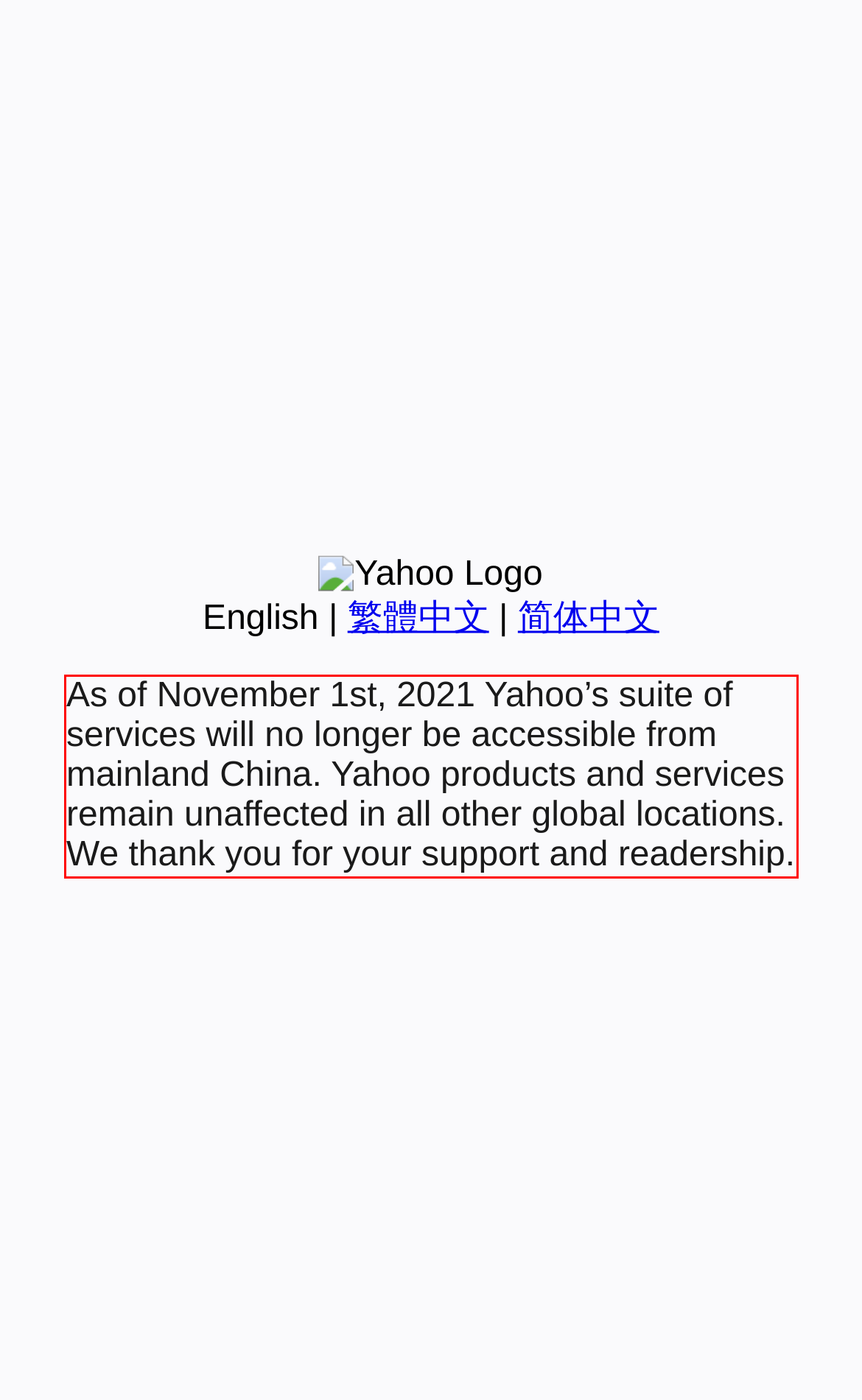Within the screenshot of the webpage, there is a red rectangle. Please recognize and generate the text content inside this red bounding box.

As of November 1st, 2021 Yahoo’s suite of services will no longer be accessible from mainland China. Yahoo products and services remain unaffected in all other global locations. We thank you for your support and readership.